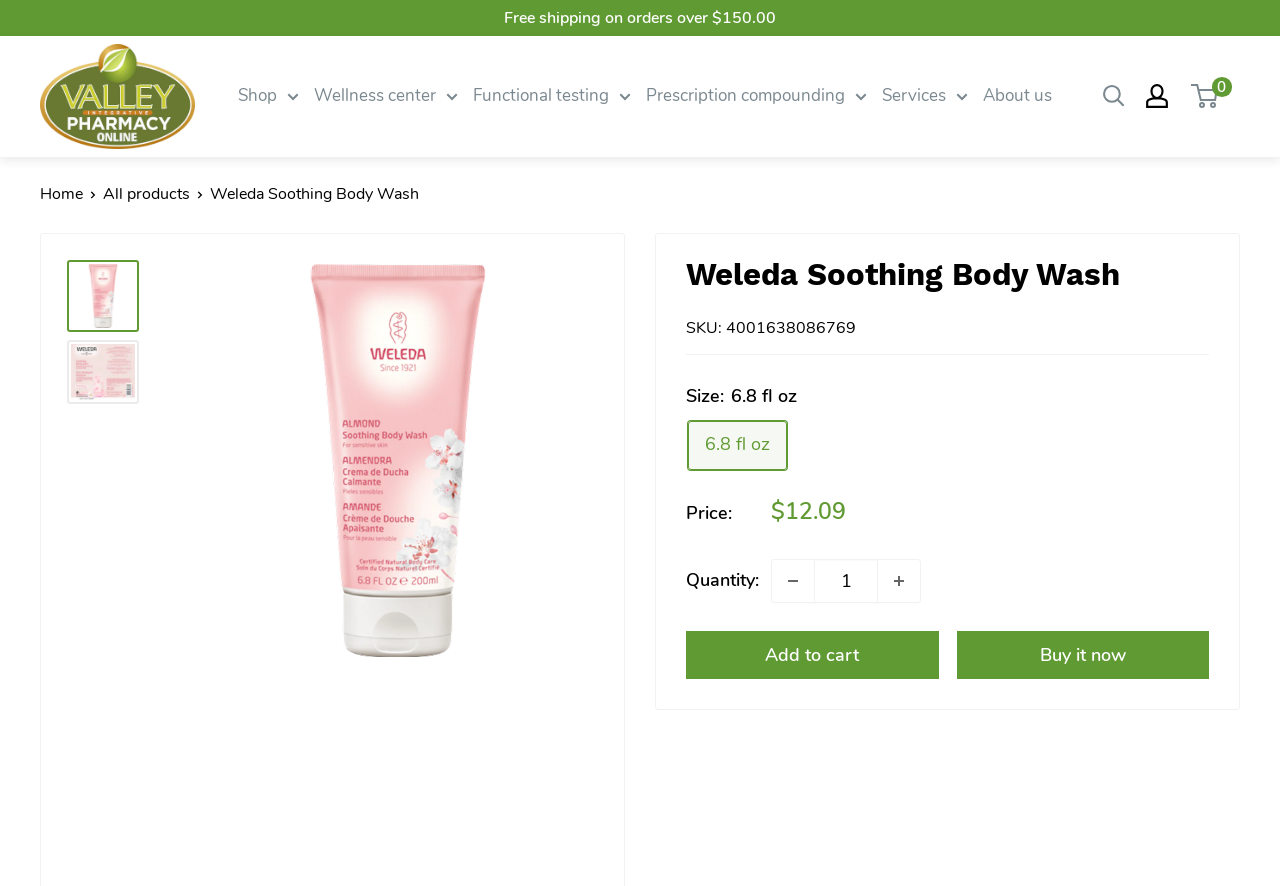What is the price of the product?
From the image, provide a succinct answer in one word or a short phrase.

$12.09